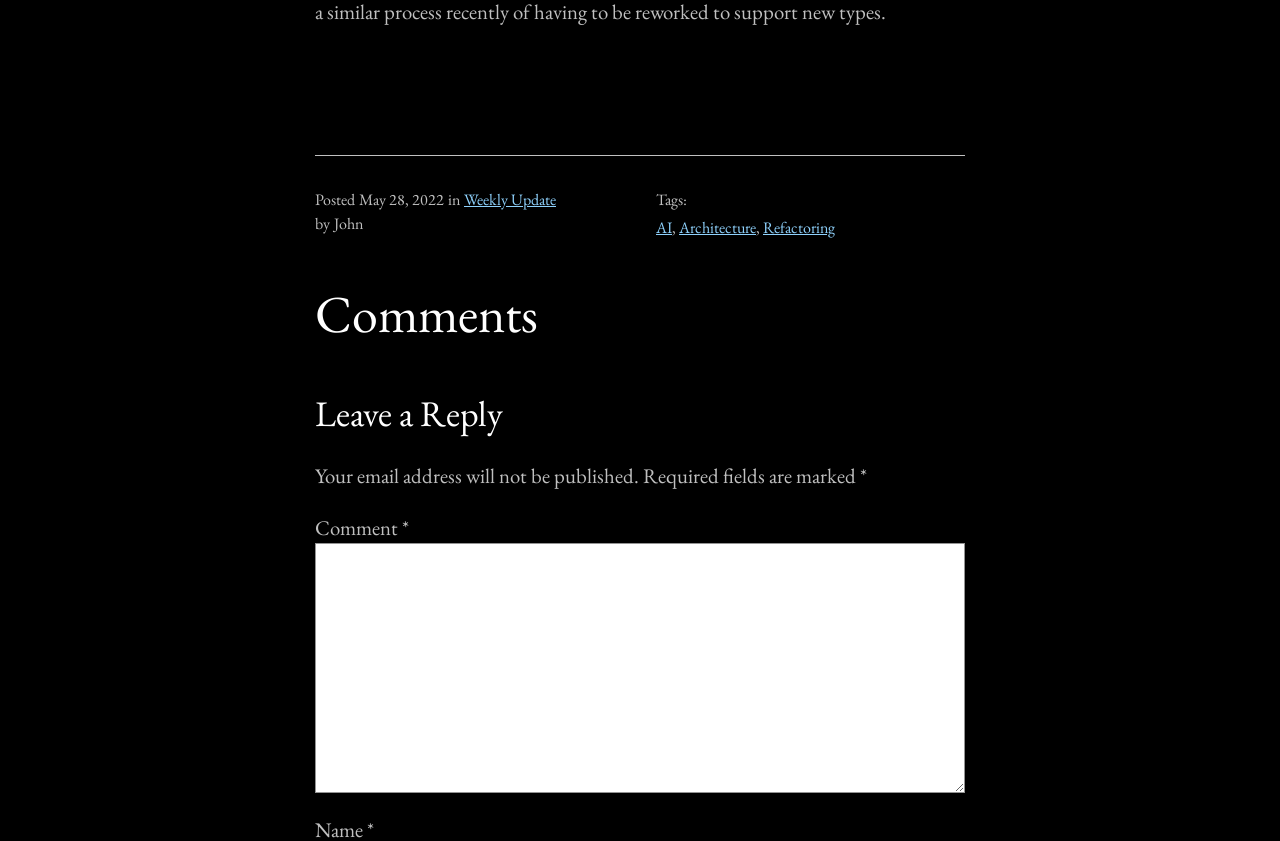Please find the bounding box for the UI component described as follows: "Refactoring".

[0.596, 0.258, 0.652, 0.283]